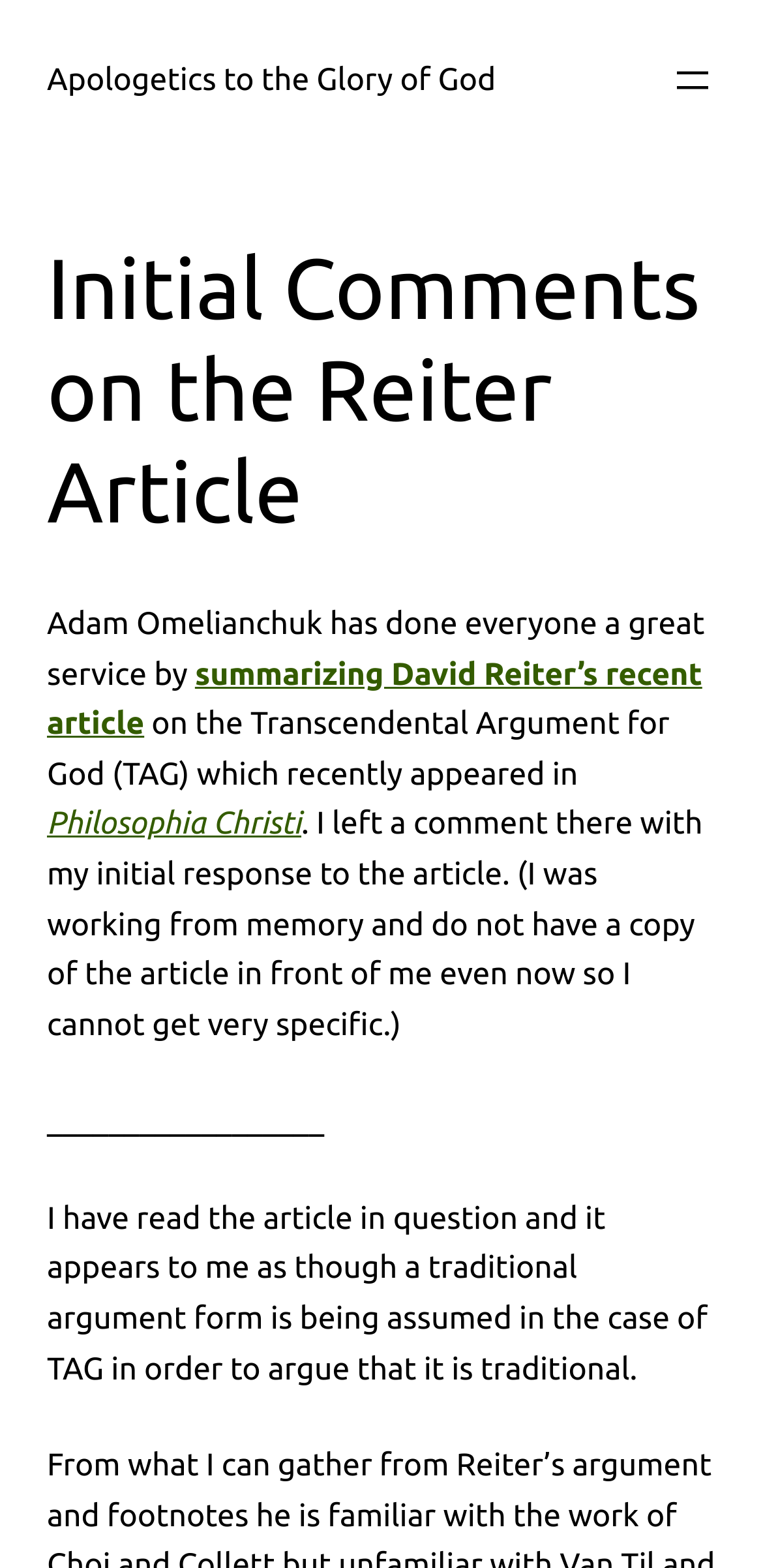Provide a single word or phrase answer to the question: 
What is the topic of the article being discussed?

Transcendental Argument for God